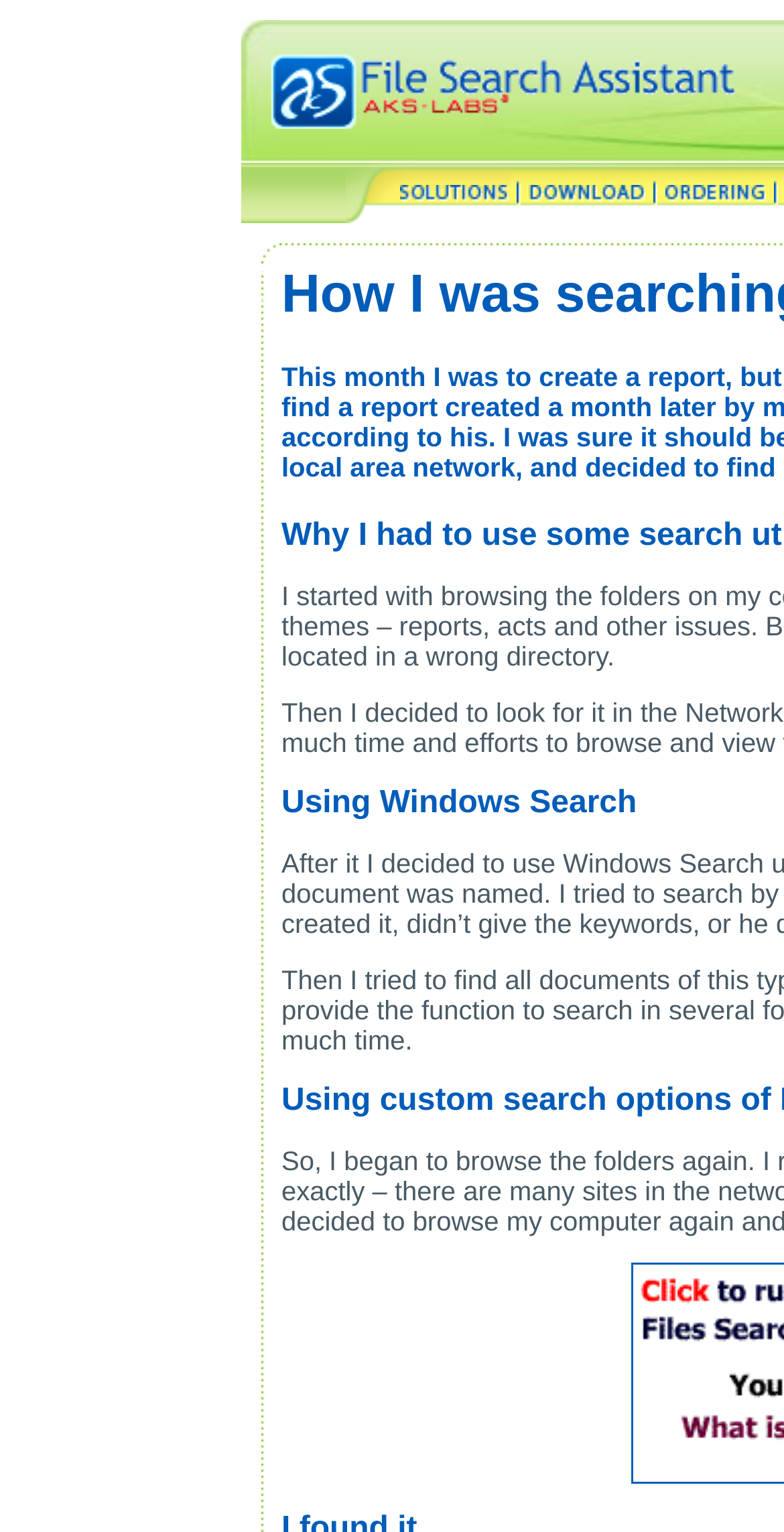Please respond in a single word or phrase: 
What is the text of the last link?

ORDERING